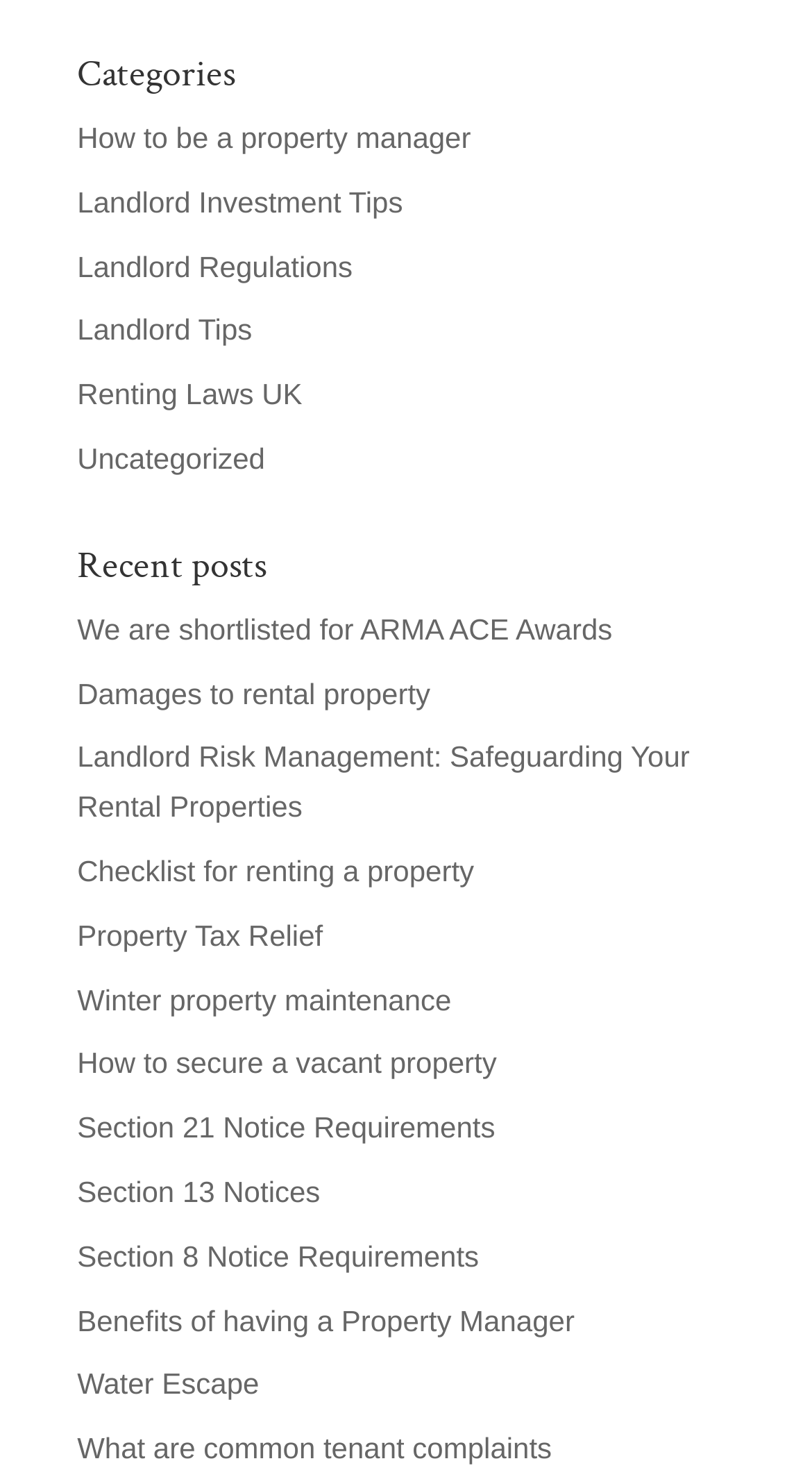Please determine the bounding box coordinates of the element to click on in order to accomplish the following task: "Learn about Section 21 Notice Requirements". Ensure the coordinates are four float numbers ranging from 0 to 1, i.e., [left, top, right, bottom].

[0.095, 0.752, 0.61, 0.775]